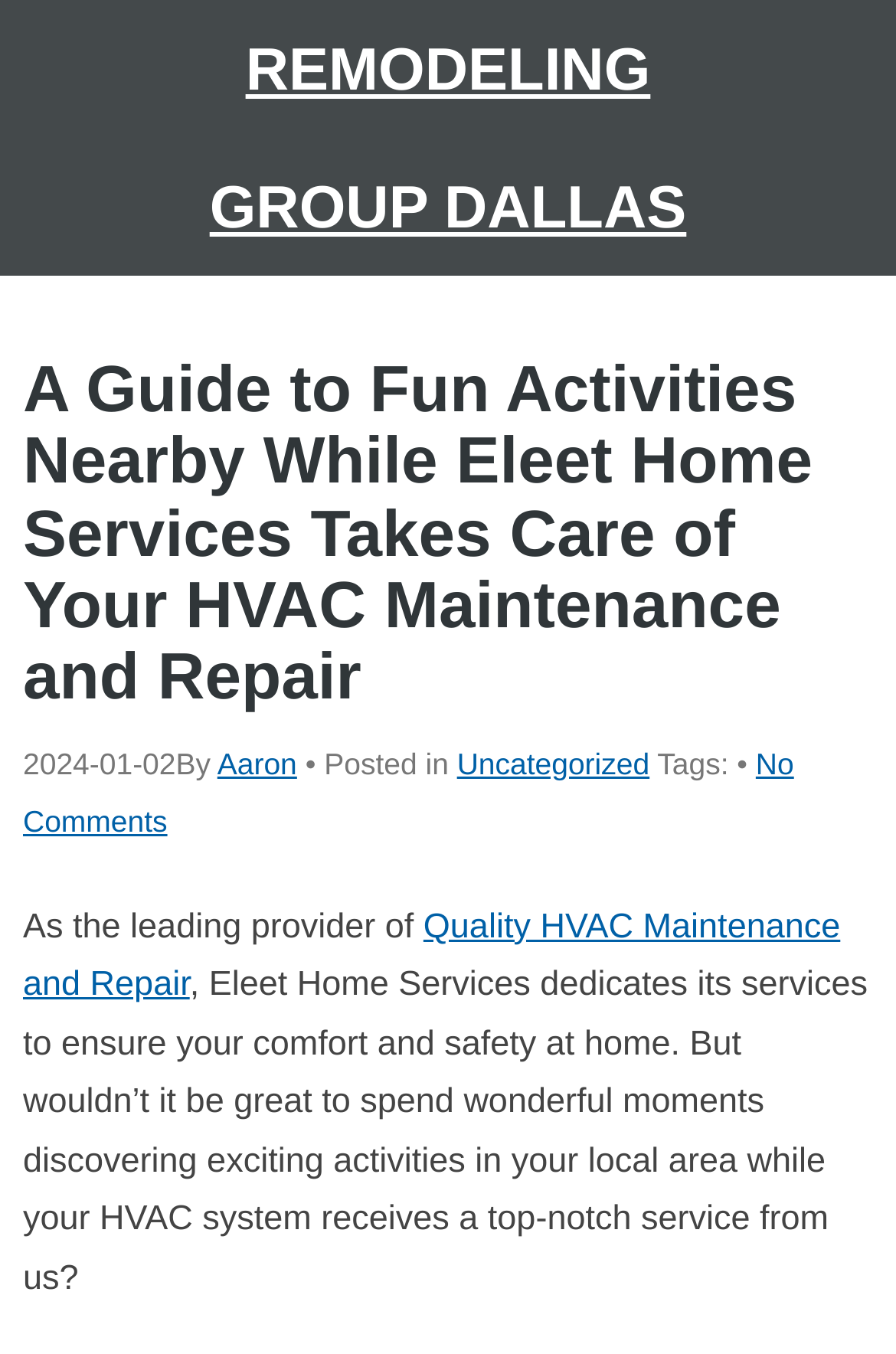What is the date of the article?
From the image, respond with a single word or phrase.

2024-01-02